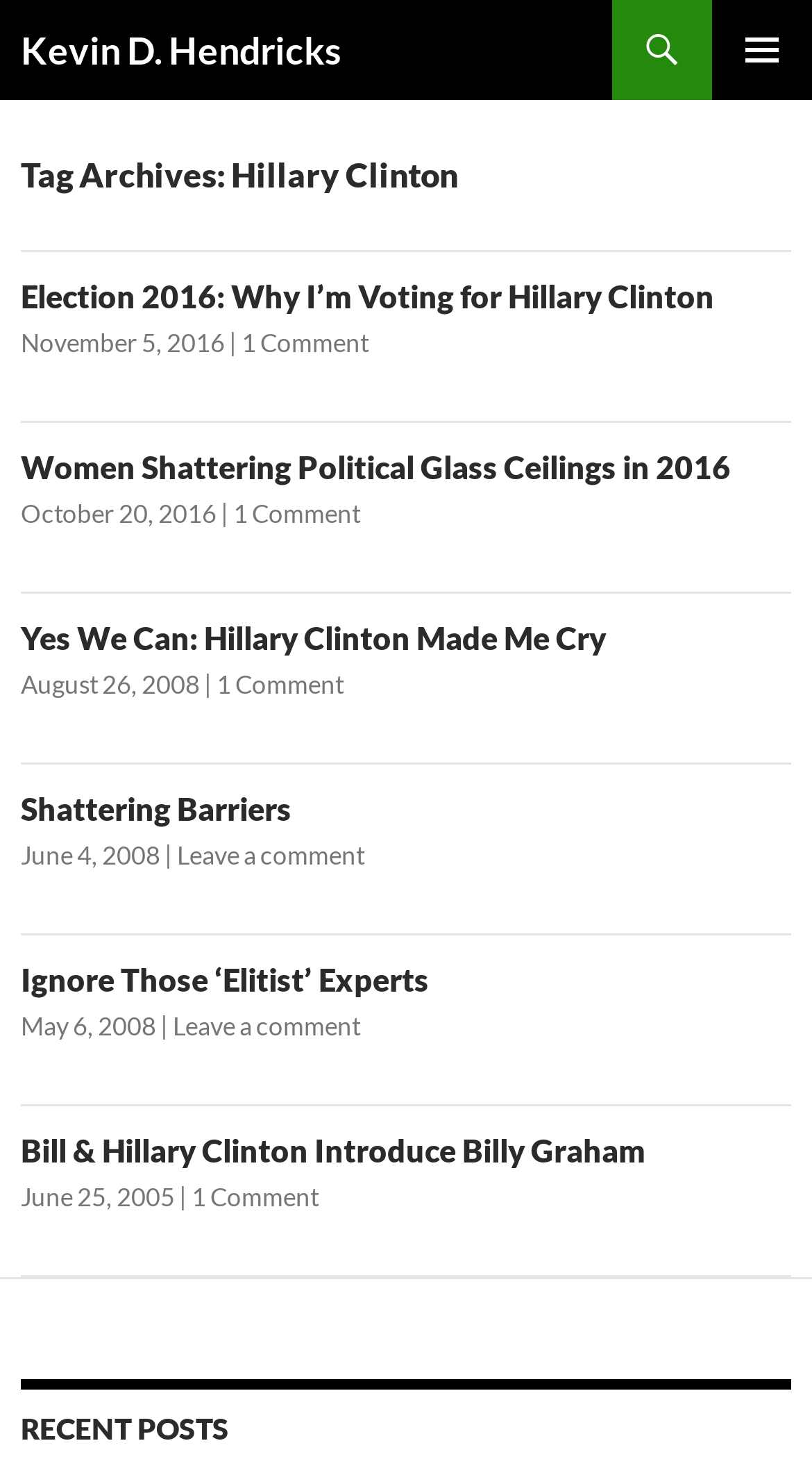Please determine the bounding box coordinates of the element's region to click for the following instruction: "Read the article about Women Shattering Political Glass Ceilings".

[0.026, 0.304, 0.9, 0.329]